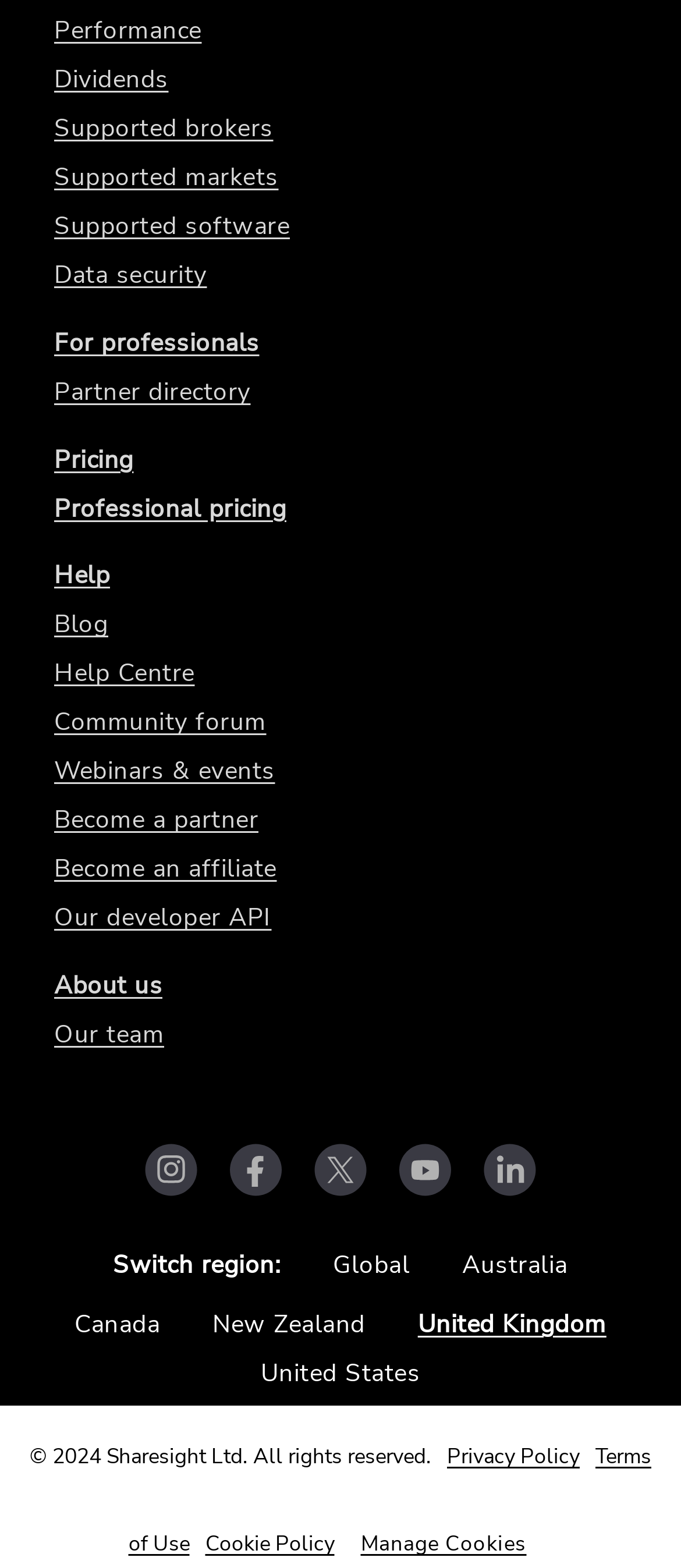Find the bounding box coordinates for the UI element that matches this description: "Privacy Policy".

[0.656, 0.92, 0.851, 0.938]